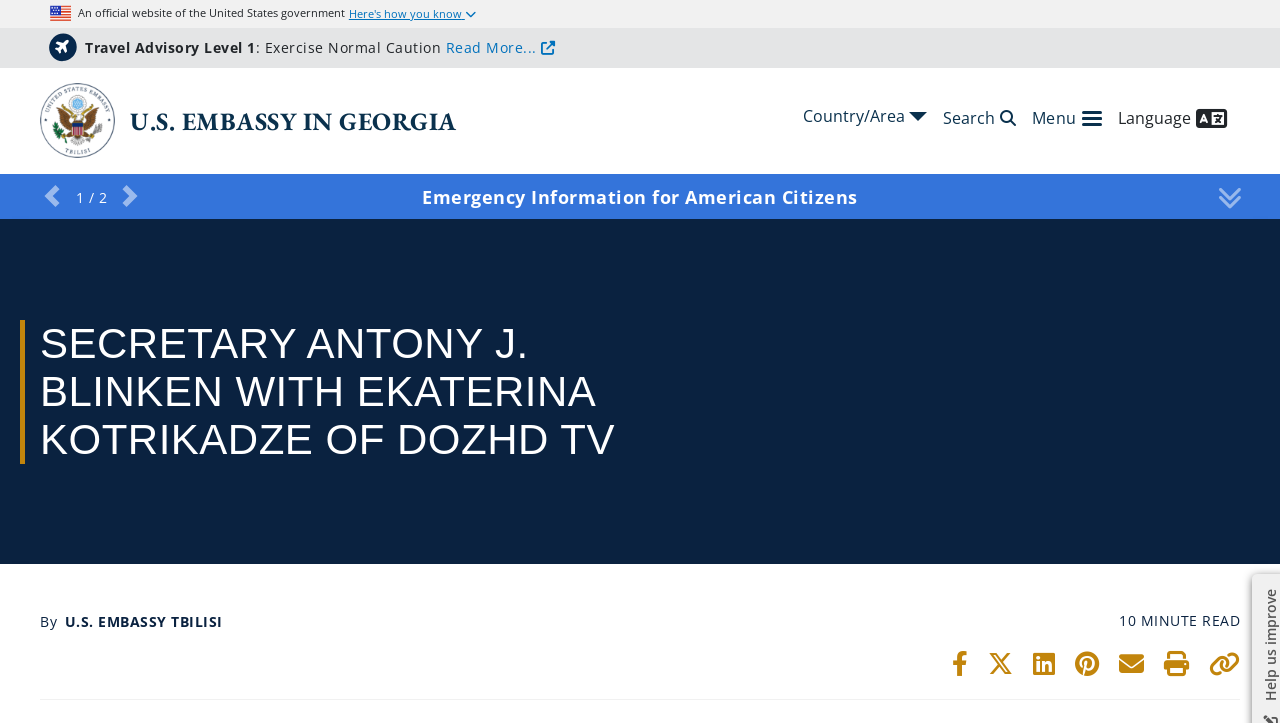Locate the bounding box coordinates of the element's region that should be clicked to carry out the following instruction: "Read more about the travel alert". The coordinates need to be four float numbers between 0 and 1, i.e., [left, top, right, bottom].

[0.348, 0.052, 0.434, 0.078]